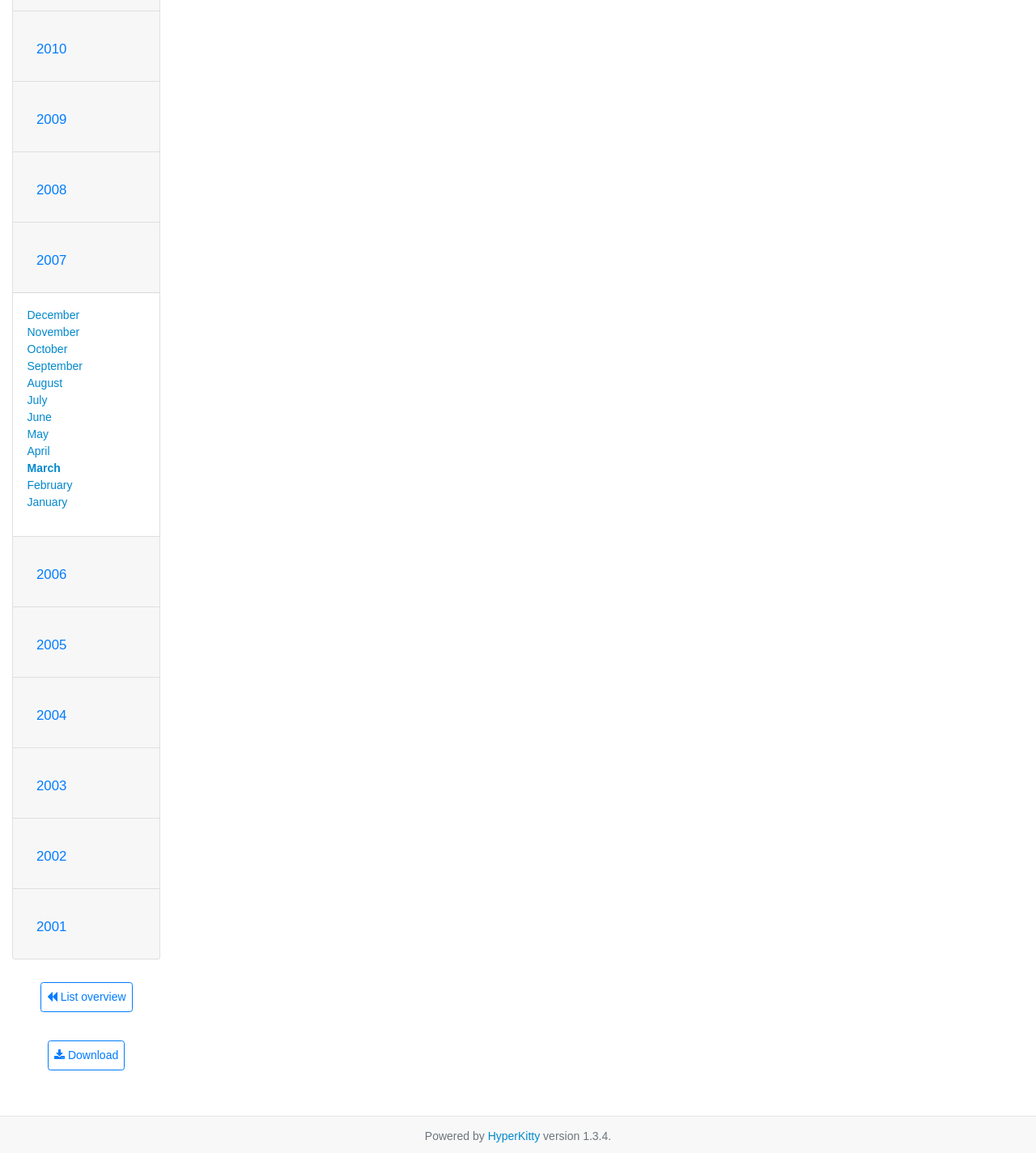Please reply to the following question with a single word or a short phrase:
What are the months listed under each year?

January to December